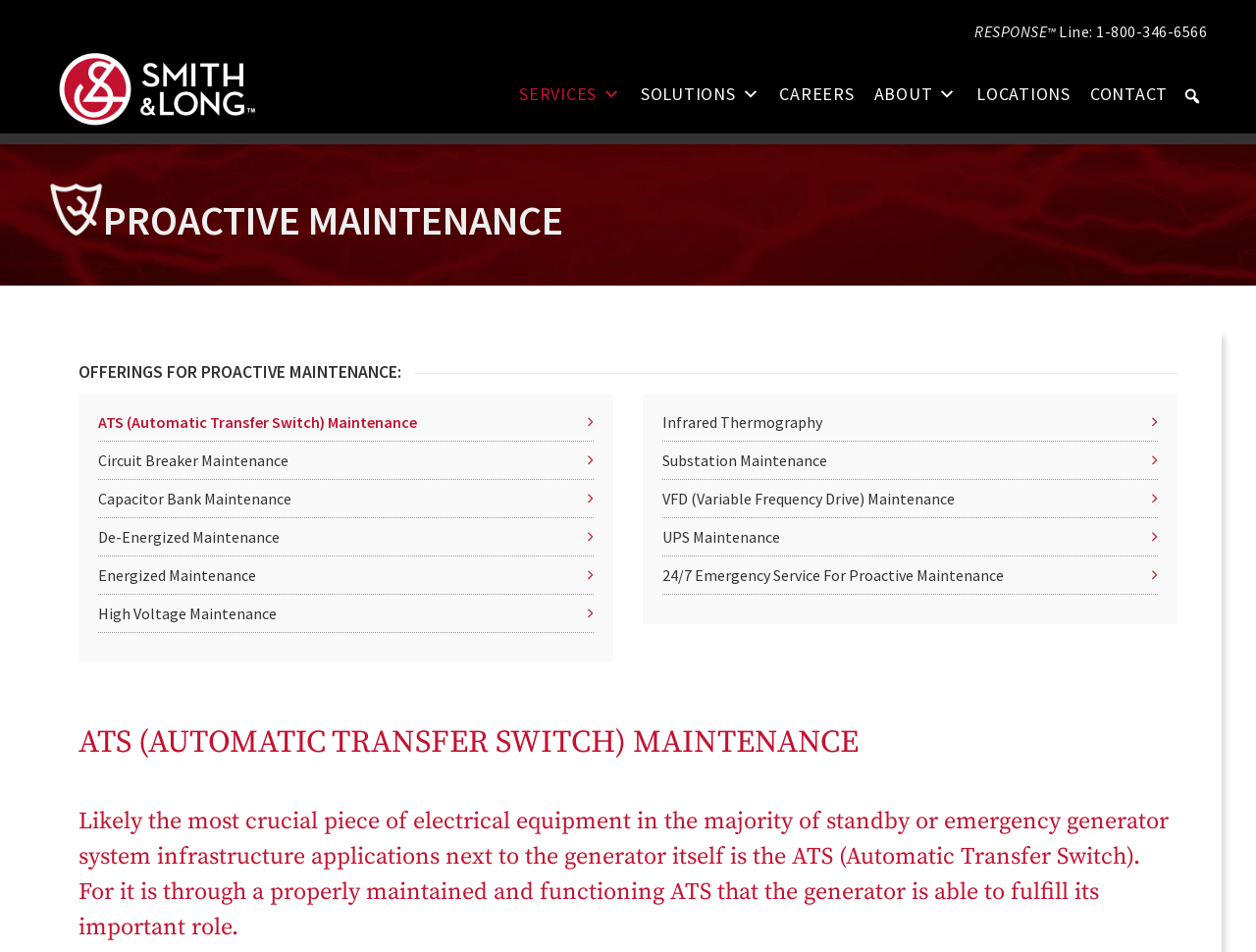Please locate the bounding box coordinates of the element that should be clicked to complete the given instruction: "Explore SERVICES".

[0.405, 0.078, 0.502, 0.12]